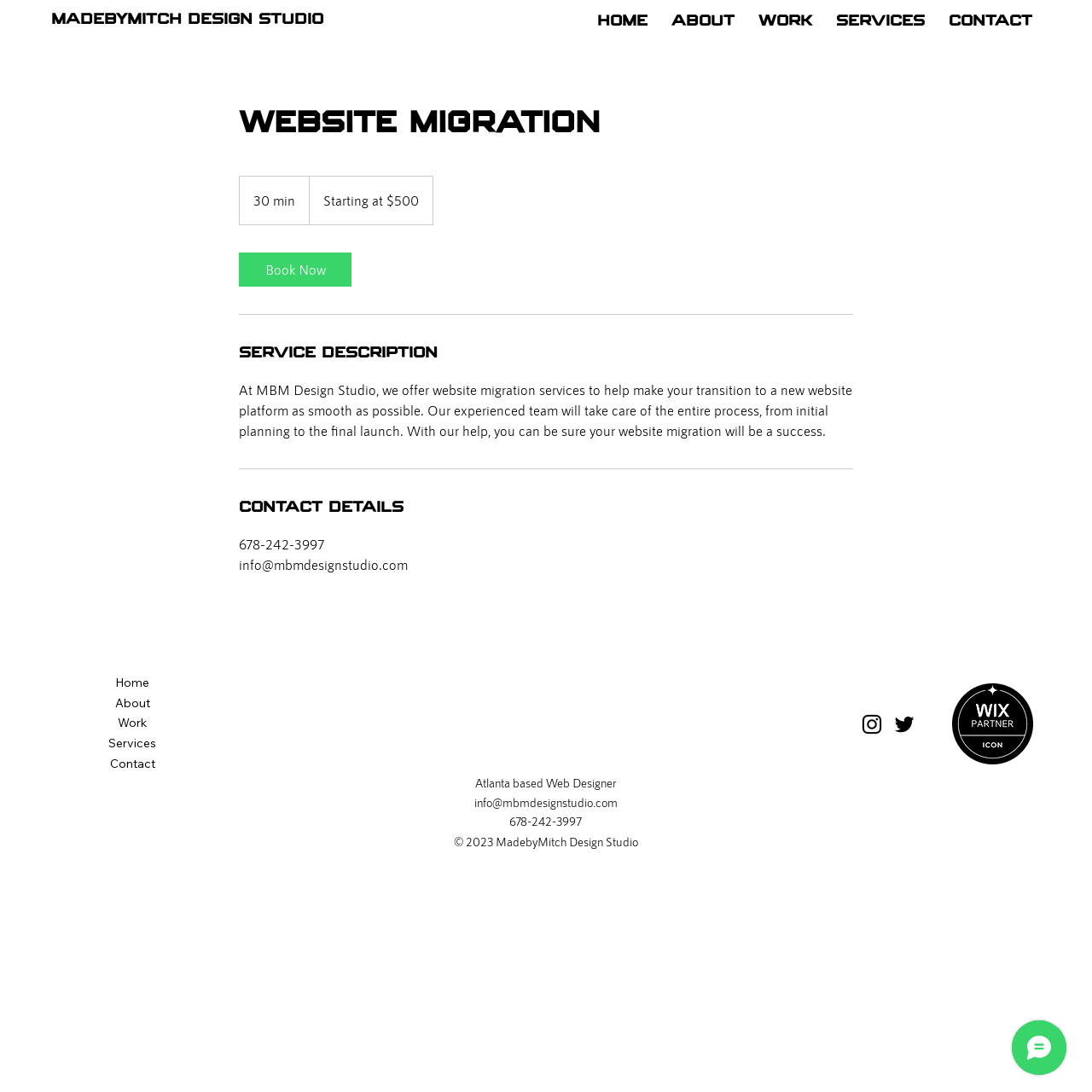Generate a thorough description of the webpage.

The webpage is about MBM Design Studio, a website migration service provider. At the top, there is a navigation bar with links to different sections of the website, including "Home", "About", "Work", "Services", and "Contact". Below the navigation bar, there is a link to "MadebyMitch Design Studio".

The main content of the webpage is divided into a region that takes up most of the page, with a heading "Website Migration" at the top. Below the heading, there is a brief description of the service, including the duration and price, followed by a "Book Now" link. A horizontal separator line divides the description from the rest of the content.

Below the separator line, there is a heading "Service Description" followed by a detailed description of the website migration service offered by MBM Design Studio. Another horizontal separator line divides this section from the "Contact Details" section, which includes the phone number and email address of the studio.

At the bottom of the page, there is a section with the studio's contact information, including an email address and phone number, as well as a copyright notice. To the right of this section, there is a social media bar with links to Instagram and Twitter, each represented by an icon.

In the bottom-right corner of the page, there are two iframes, likely containing chat functionality.